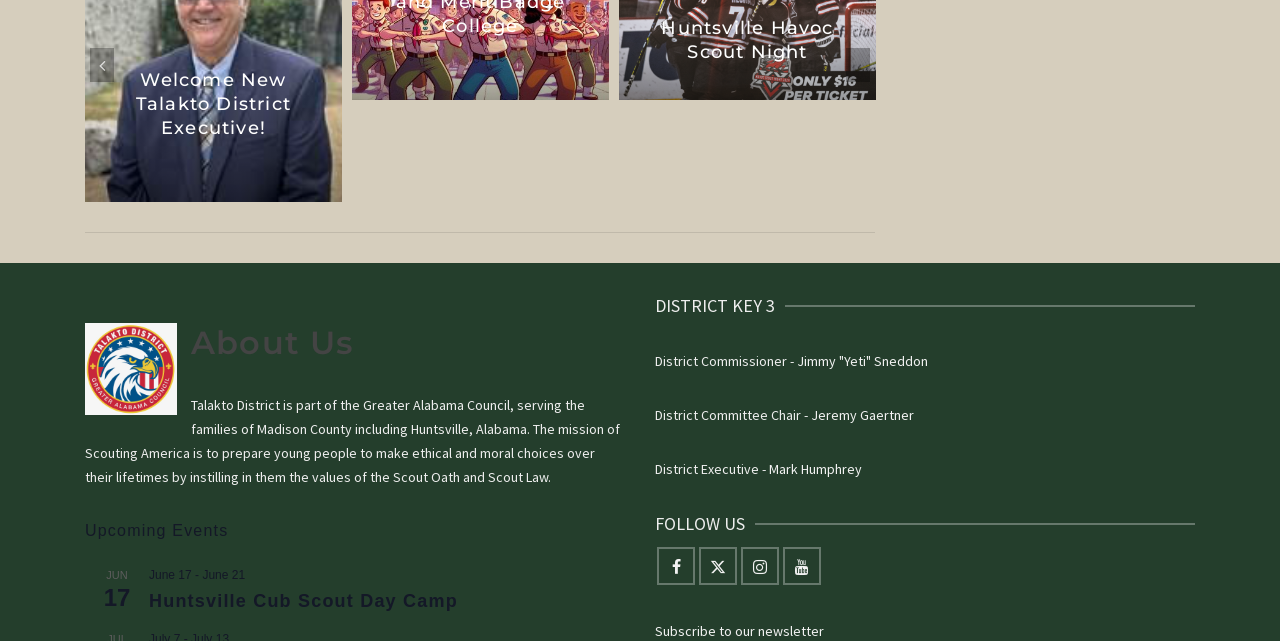Identify the bounding box coordinates of the element that should be clicked to fulfill this task: "Subscribe to the newsletter". The coordinates should be provided as four float numbers between 0 and 1, i.e., [left, top, right, bottom].

[0.518, 0.97, 0.644, 0.998]